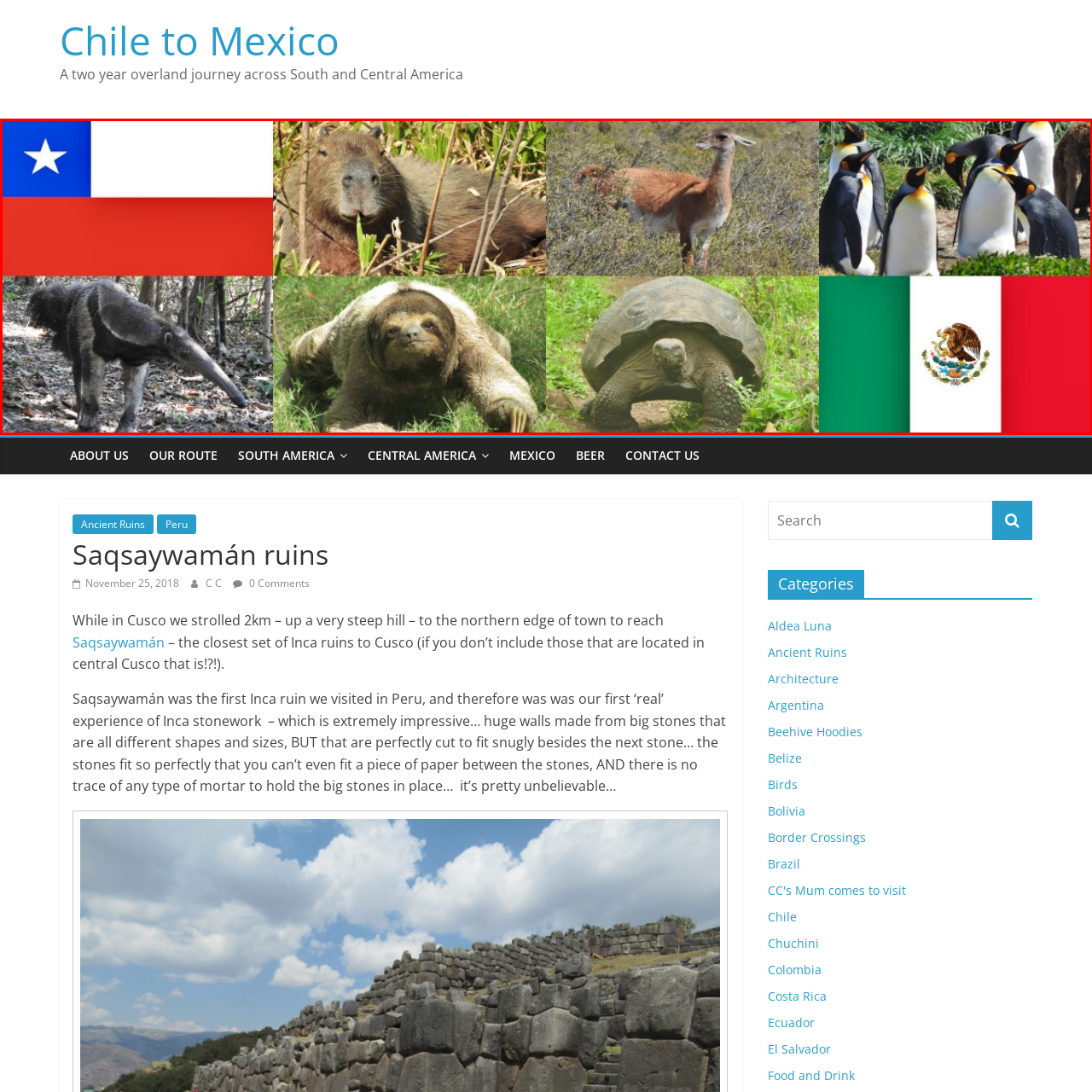Elaborate on the visual details of the image contained within the red boundary.

This vibrant collage showcases the rich biodiversity and cultural symbols of South and Central America, particularly highlighting elements from Chile and Mexico. The left side features the flag of Chile, a symbol of its national identity, alongside images of unique wildlife such as a capybara basking in its natural habitat, reminiscent of the diverse ecosystems found in the region. Adjacent, you can see a swift-running guanaco, known for its adaptability to the Andean landscapes.

In the center, a group of charming emperor penguins adds a playful touch, signifying the unique fauna of the southern continents. The lower portion of the collage continues with images of a sloth, epitomizing the slow-paced life in tropical forests, and a giant tortoise, symbolizing endurance and longevity.

Completing this artistic arrangement is the flag of Mexico, reflecting its cultural heritage. Together, these images represent the stunning variety of wildlife and national pride that can be found stretching from Chile to Mexico, showcasing the natural beauty and cultural richness of these regions.